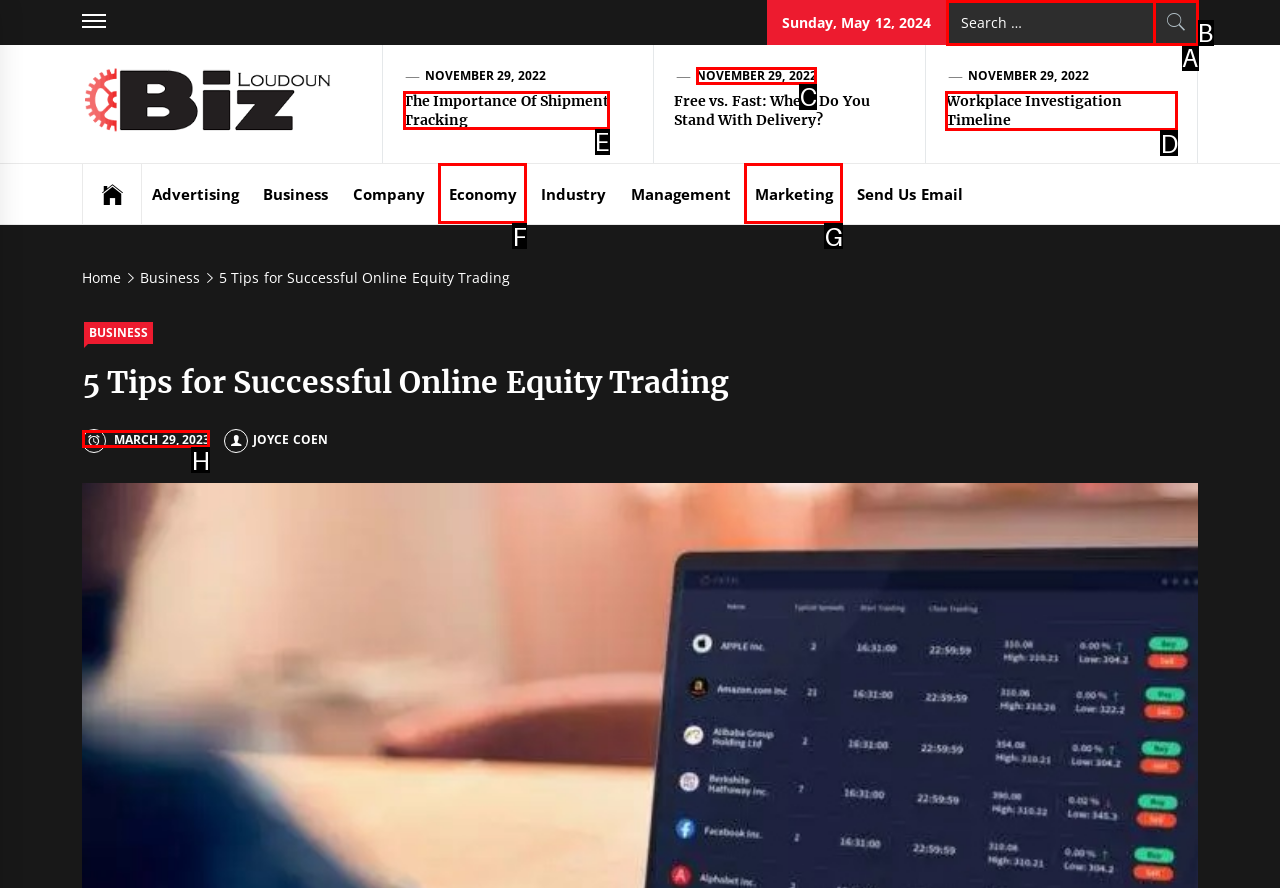Given the task: Check the Workplace Investigation Timeline, tell me which HTML element to click on.
Answer with the letter of the correct option from the given choices.

D